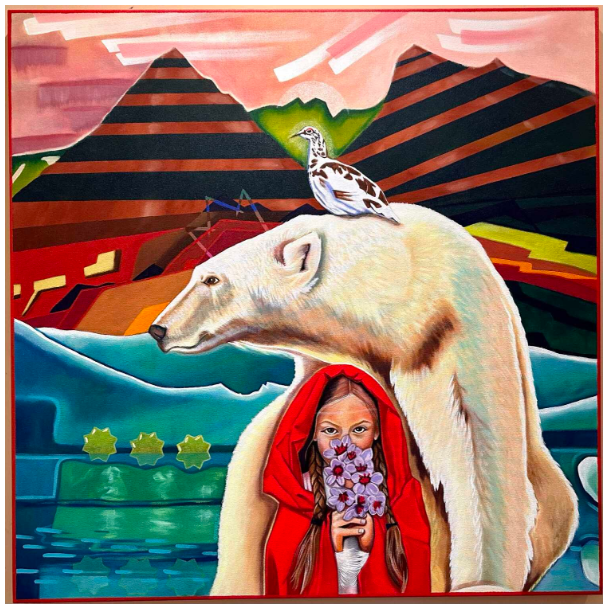Describe all the elements and aspects of the image comprehensively.

The image titled "Painting of the Year" captures a vibrant and imaginative scene featuring a young girl in a striking red cloak, standing in front of a majestic polar bear. The girl holds a bouquet of flowers in front of her face, symbolizing a connection to nature and perhaps innocence. Perched atop the bear is a small bird, adding an element of whimsy to the composition. 

In the background, mountains with bold, angular lines create a dramatic contrast against the soft colors of the sky, suggesting a surreal landscape. The overall color palette is rich, blending warm and cool tones that evoke the beauty of the Arctic and its inhabitants. This artwork reflects themes of harmony between humans, wildlife, and the natural world, inviting viewers to contemplate the relationship between these elements. The piece is especially resonant given its title, emphasizing its significance in the realm of contemporary art.